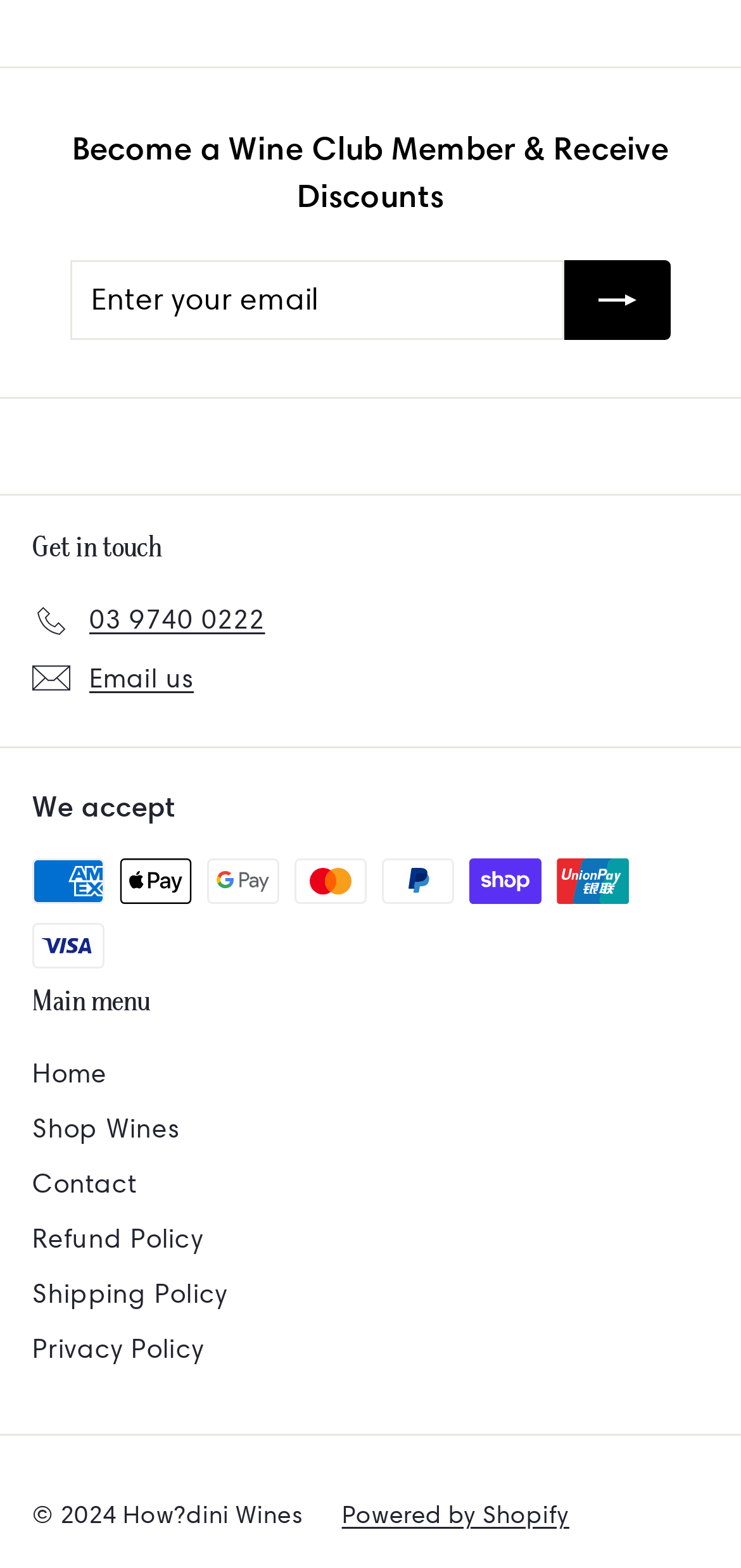Answer the following query with a single word or phrase:
What is the copyright year?

2024